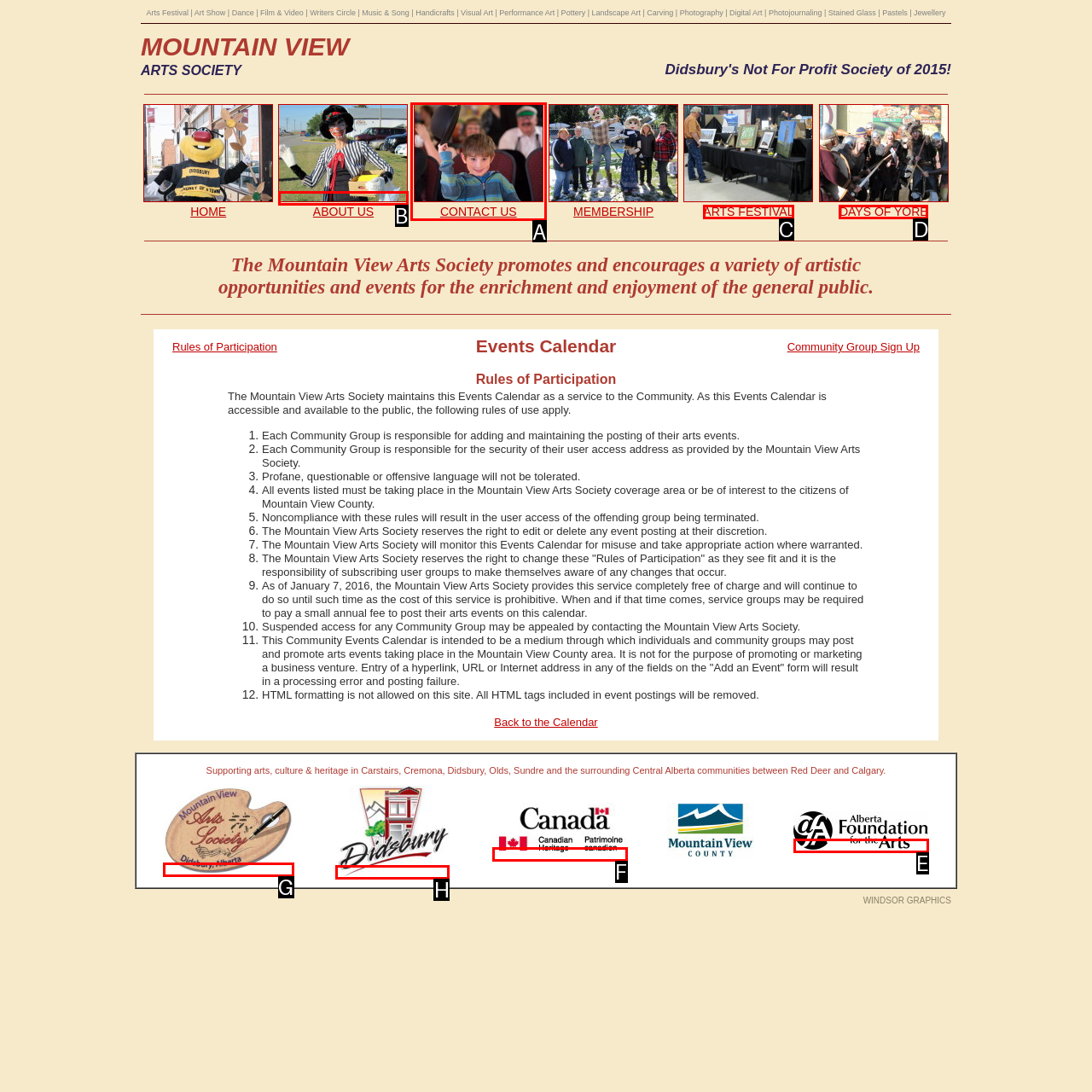For the task: Contact the Mountain View Arts Society, tell me the letter of the option you should click. Answer with the letter alone.

A